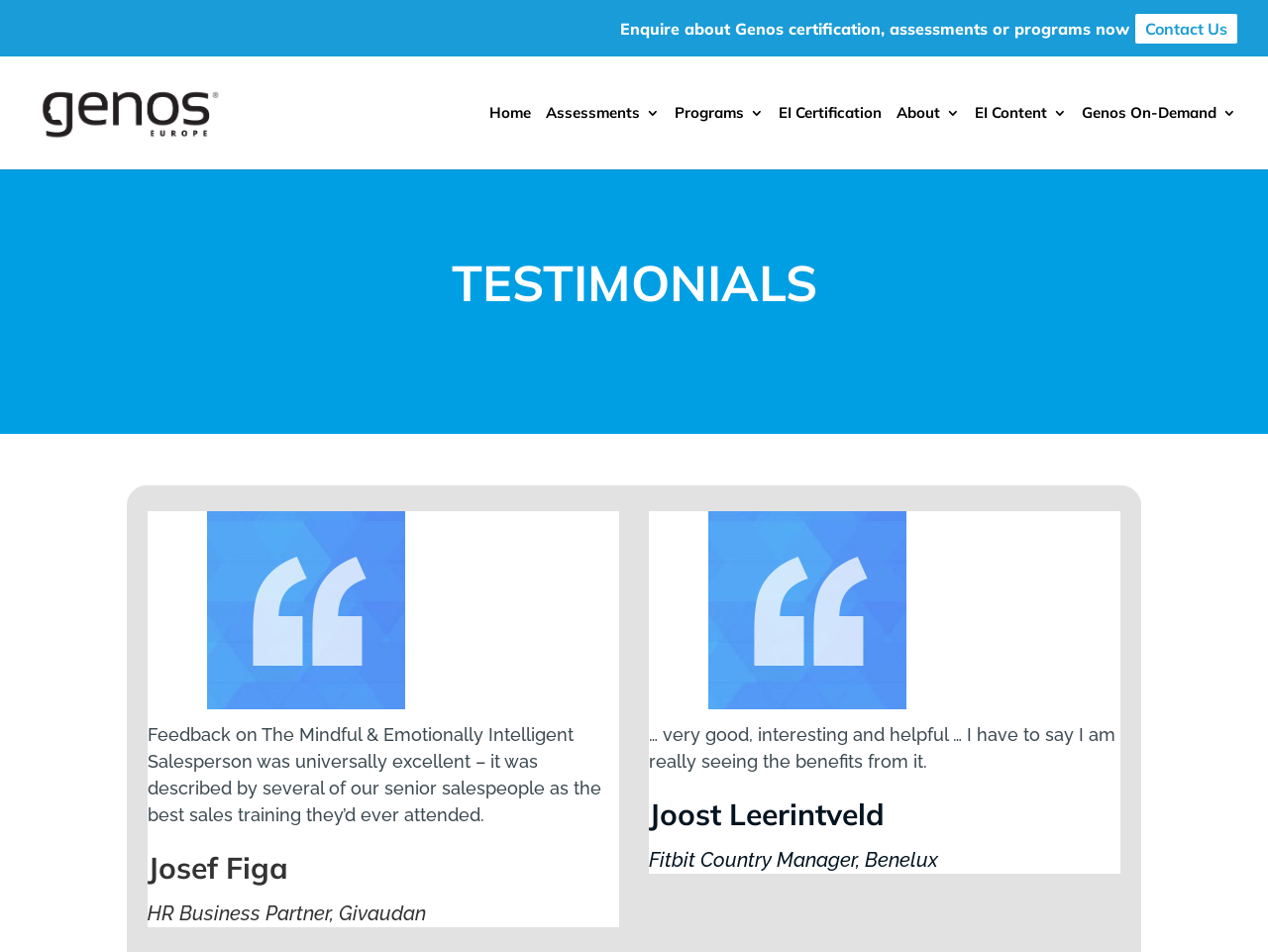What is the topic of the testimonials?
Look at the image and answer the question using a single word or phrase.

Genos certification